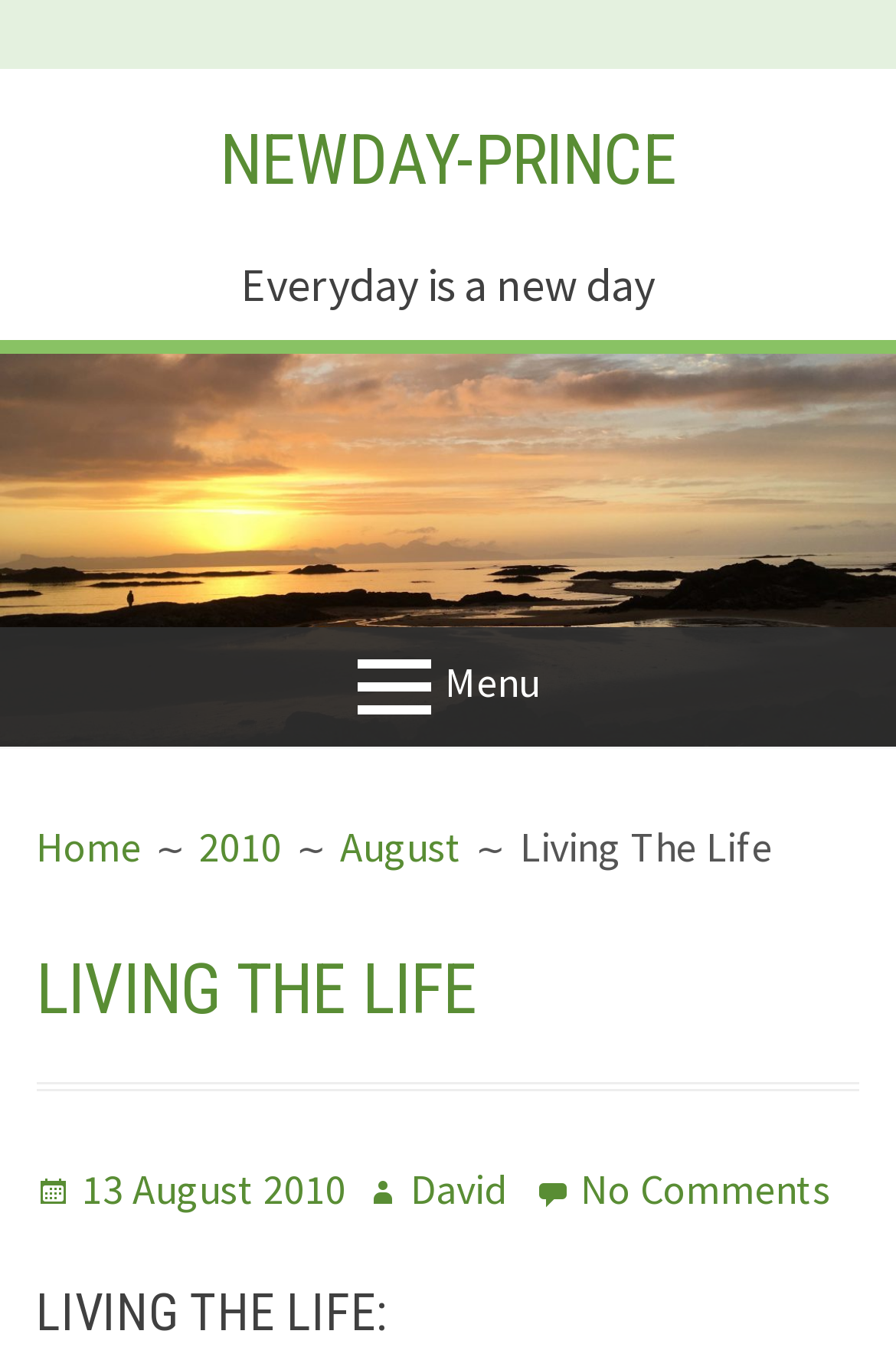What is the title of the current article? Based on the image, give a response in one word or a short phrase.

Living The Life